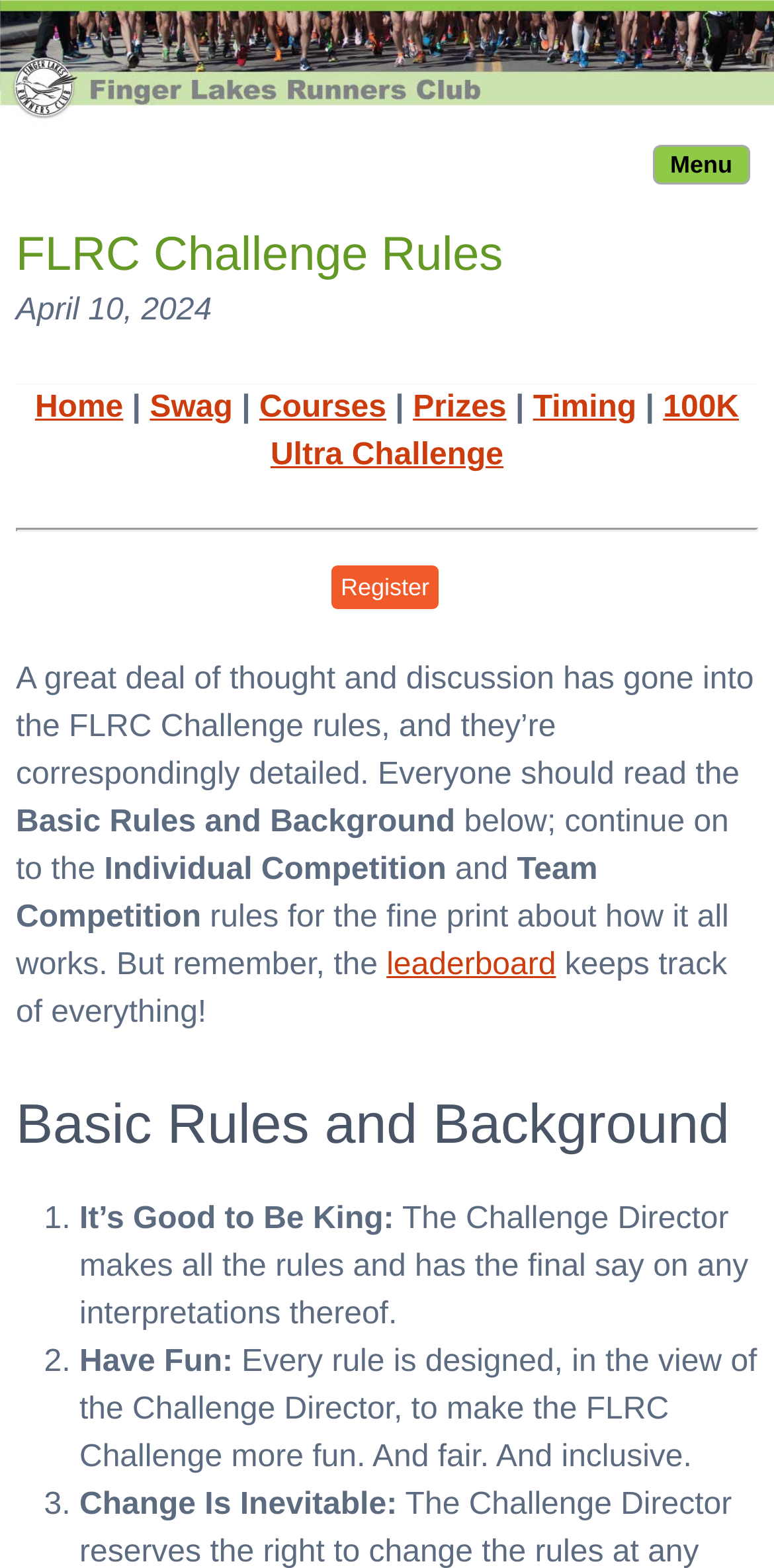Create a detailed description of the webpage's content and layout.

The webpage is about the FLRC Challenge Rules, which is a part of the Finger Lakes Runners Club. At the top of the page, there is a large image of runners, taking up the full width of the page. Below the image, there is a menu button on the top right corner, which expands to reveal a navigation menu.

The navigation menu consists of several links, including "Home", "Swag", "Courses", "Prizes", "Timing", and "100K Ultra Challenge", which are arranged horizontally across the page. The "Register" link is placed below the navigation menu.

The main content of the page starts with a brief introduction, stating that the FLRC Challenge rules are detailed and everyone should read them. This is followed by a section titled "Basic Rules and Background", which provides an overview of the challenge rules.

Below this section, there are two columns of text, with headings "Individual Competition" and "Team Competition". The text explains the rules and guidelines for each type of competition.

Further down the page, there is a section that discusses the leaderboard, which keeps track of everything related to the challenge. This section is followed by a heading "Basic Rules and Background", which marks the start of a detailed explanation of the challenge rules.

The rules are presented in a numbered list, with each rule explained in detail. The rules cover topics such as the authority of the Challenge Director, the importance of having fun, and the possibility of changes to the rules.